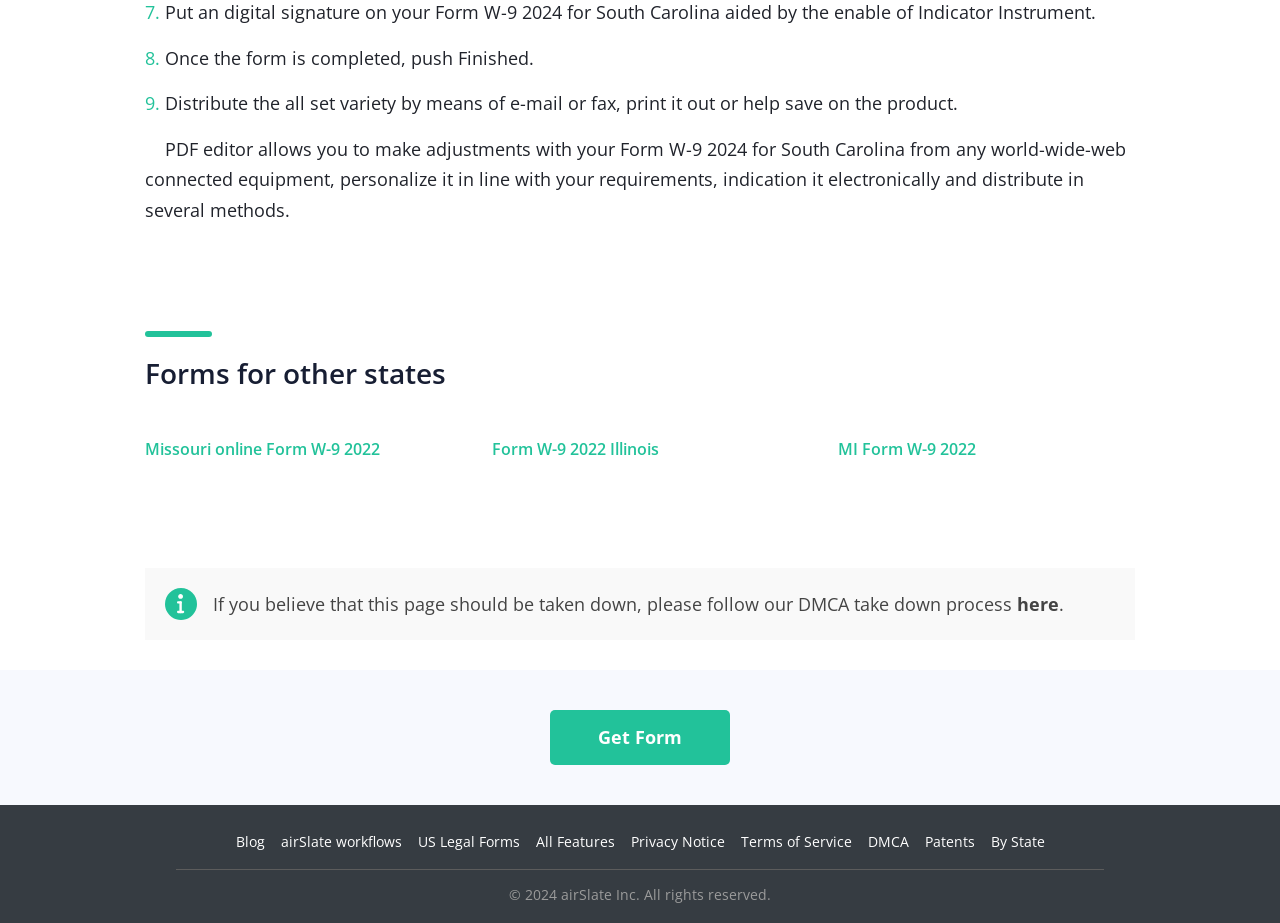What is the function of the 'Get Form' button?
Using the visual information, respond with a single word or phrase.

Get Form W-9 2024